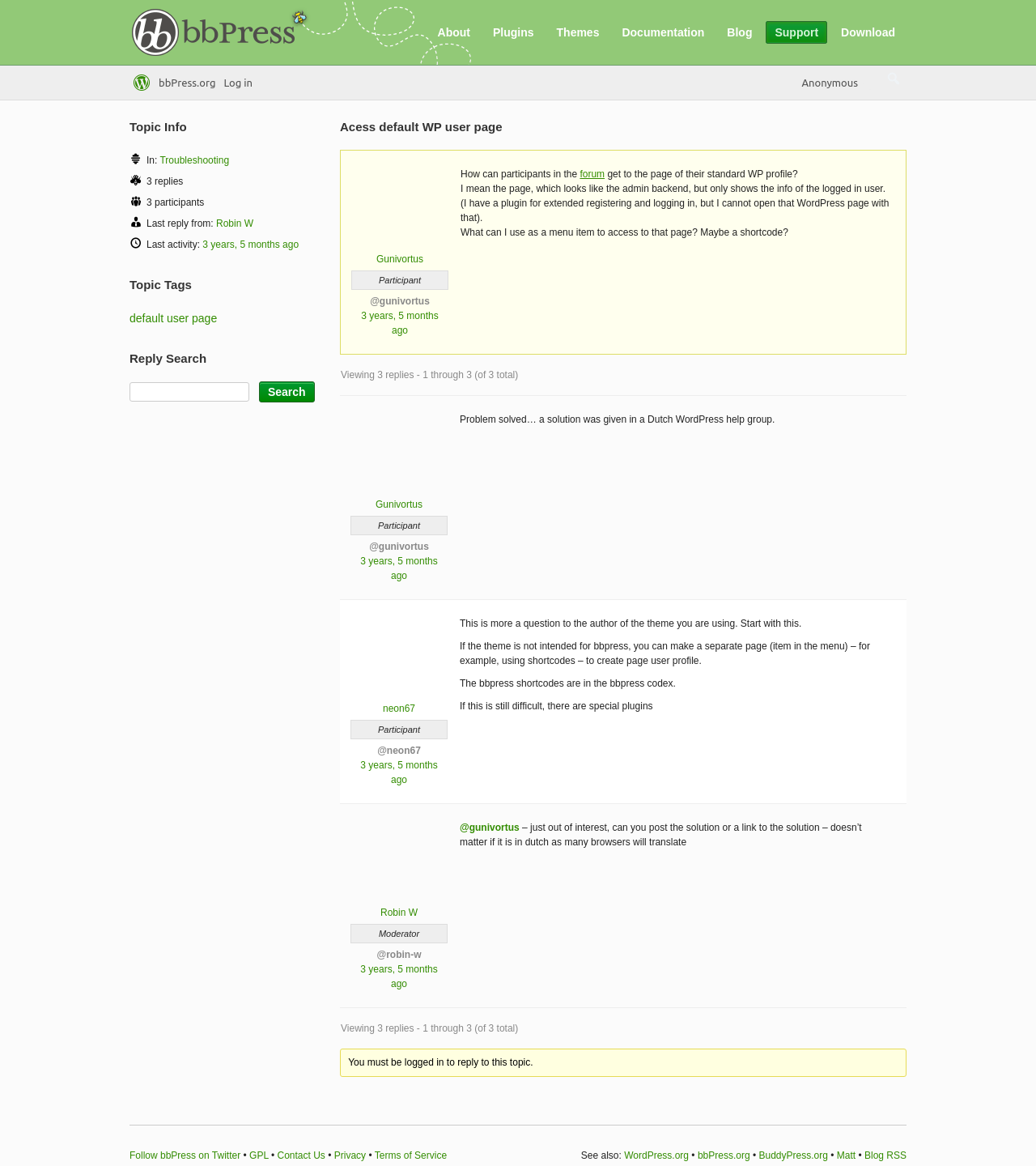Pinpoint the bounding box coordinates of the clickable area needed to execute the instruction: "Click on the 'Reply' button". The coordinates should be specified as four float numbers between 0 and 1, i.e., [left, top, right, bottom].

[0.25, 0.327, 0.304, 0.345]